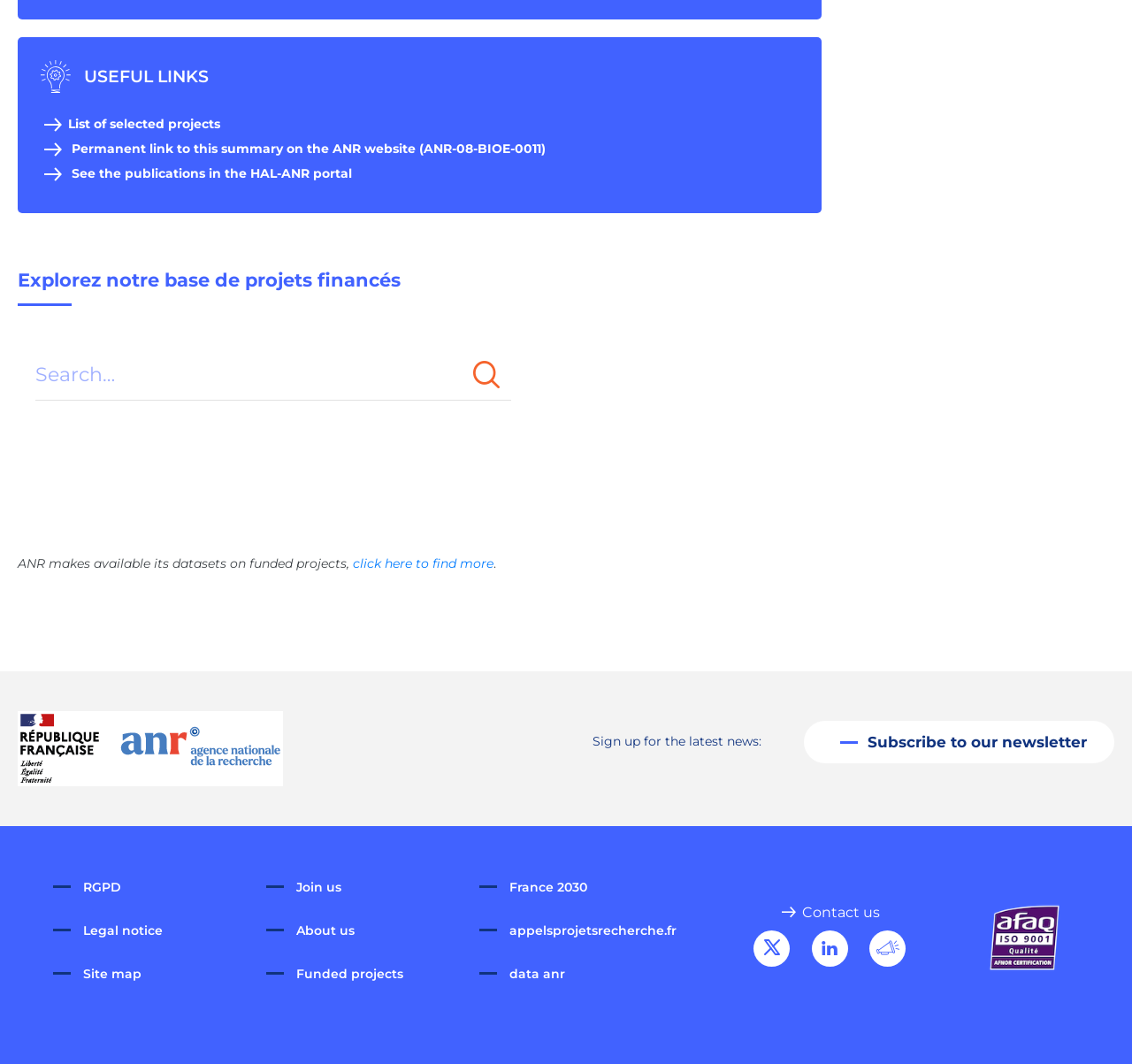Could you locate the bounding box coordinates for the section that should be clicked to accomplish this task: "View funded projects".

[0.235, 0.908, 0.356, 0.923]